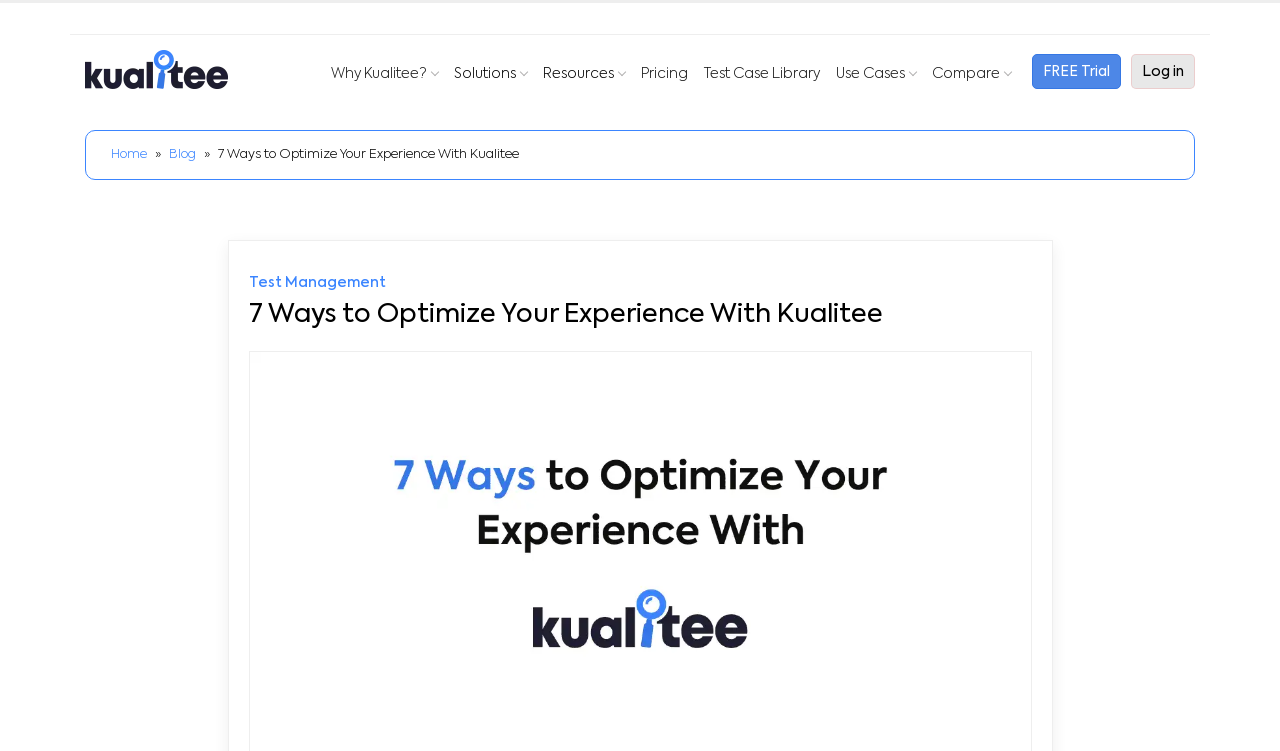Please identify the bounding box coordinates of the element that needs to be clicked to execute the following command: "Click on the FREE Trial link". Provide the bounding box using four float numbers between 0 and 1, formatted as [left, top, right, bottom].

[0.806, 0.072, 0.876, 0.119]